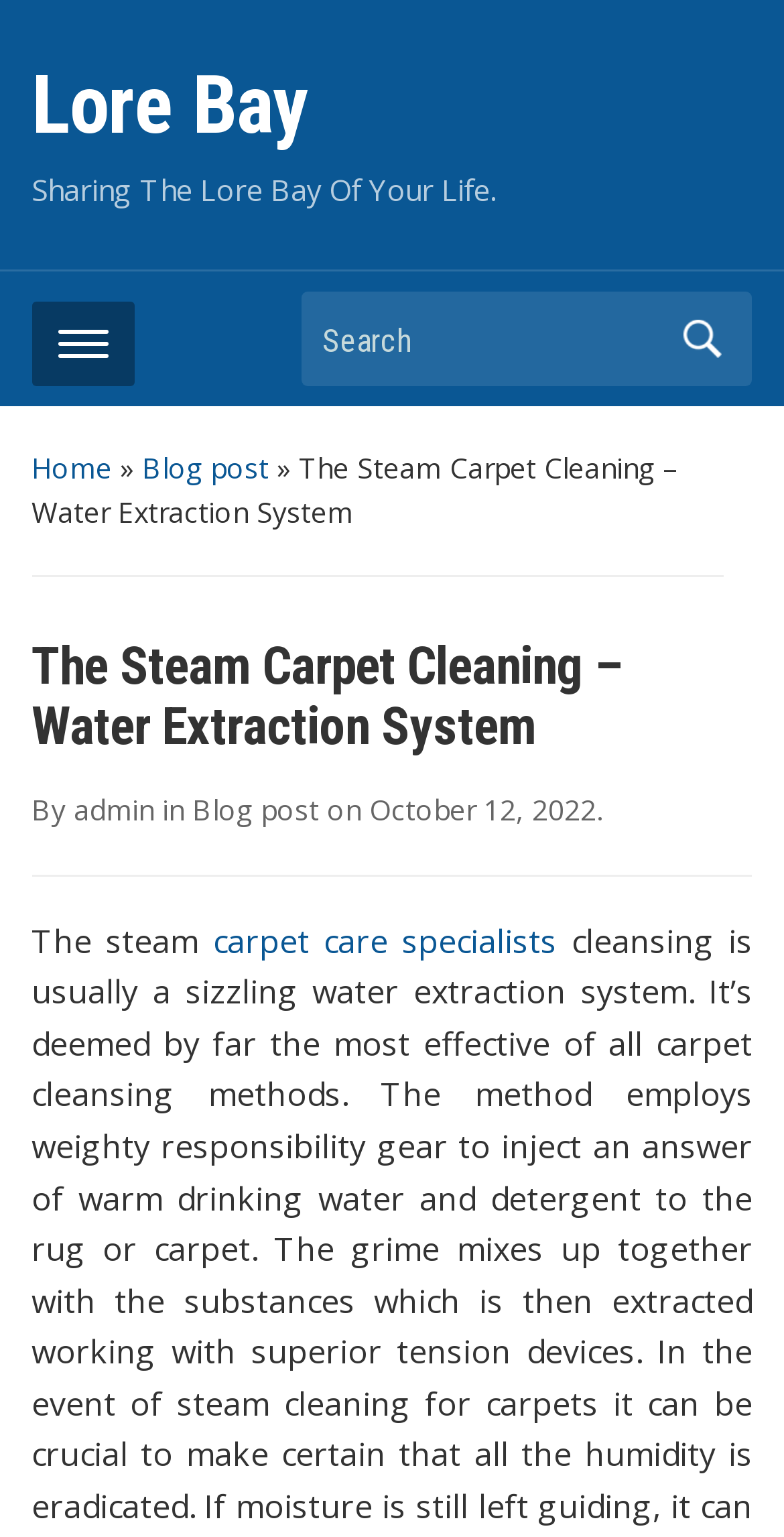Find the bounding box coordinates of the element to click in order to complete this instruction: "Read the blog post". The bounding box coordinates must be four float numbers between 0 and 1, denoted as [left, top, right, bottom].

[0.181, 0.291, 0.343, 0.316]